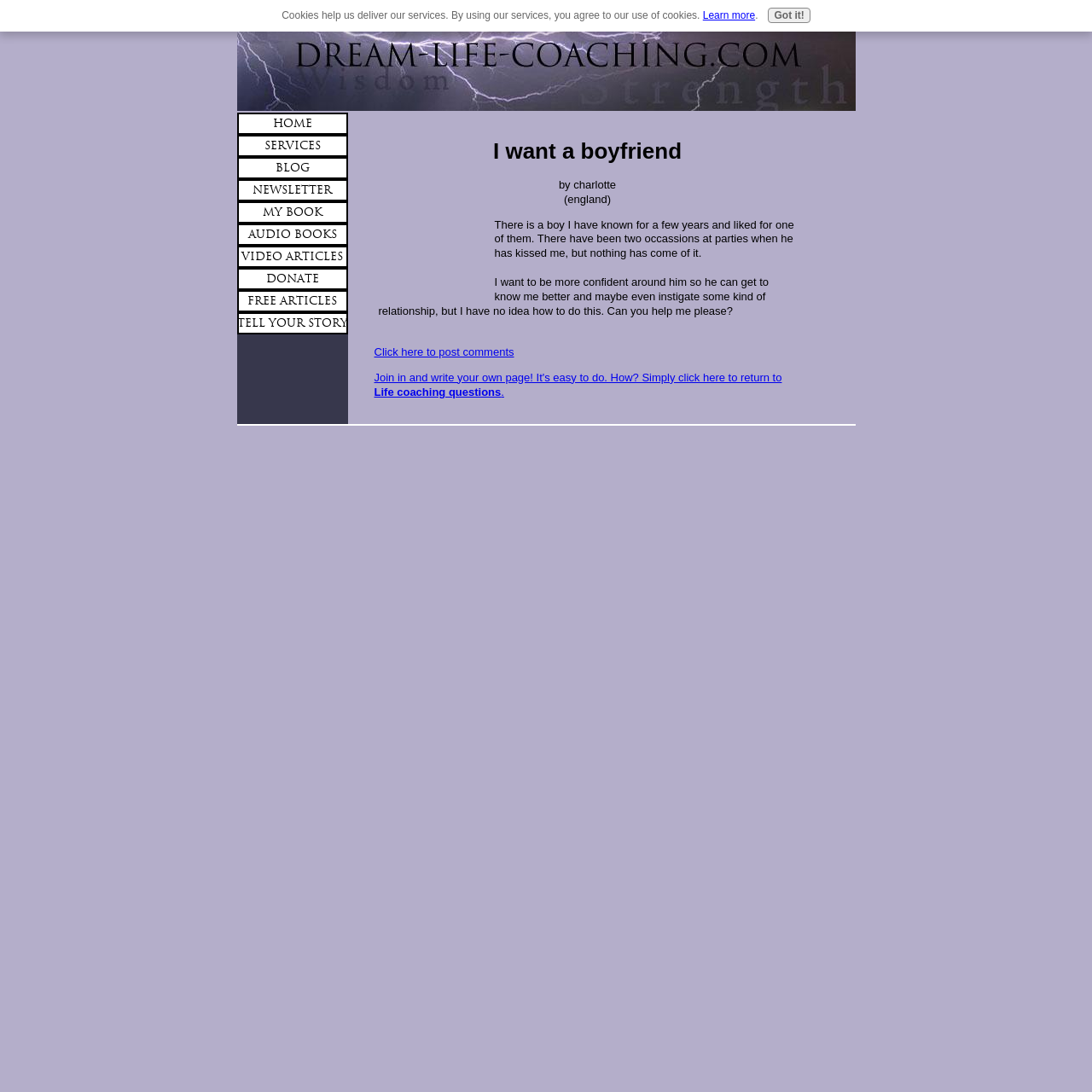Using the provided element description: "Click here to post comments", identify the bounding box coordinates. The coordinates should be four floats between 0 and 1 in the order [left, top, right, bottom].

[0.343, 0.316, 0.471, 0.328]